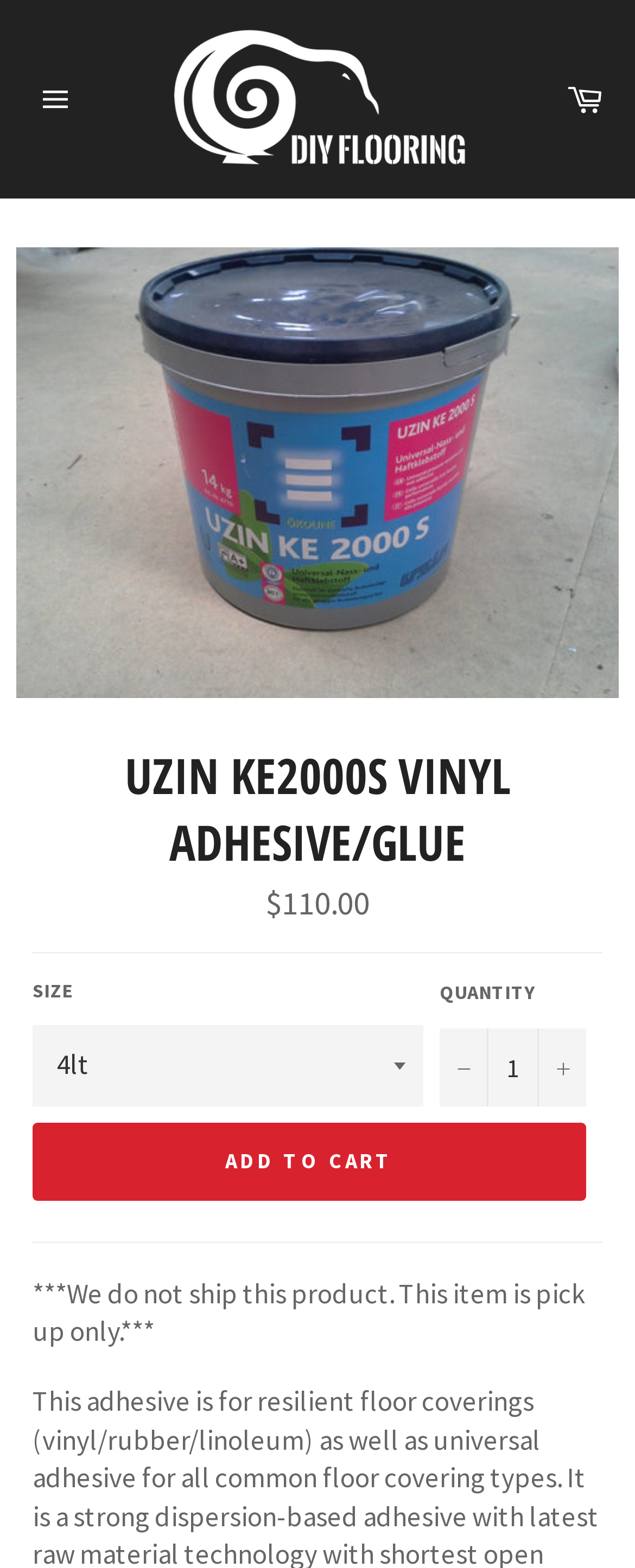What is the function of the button with a '-' sign?
Answer the question based on the image using a single word or a brief phrase.

Reduce item quantity by one